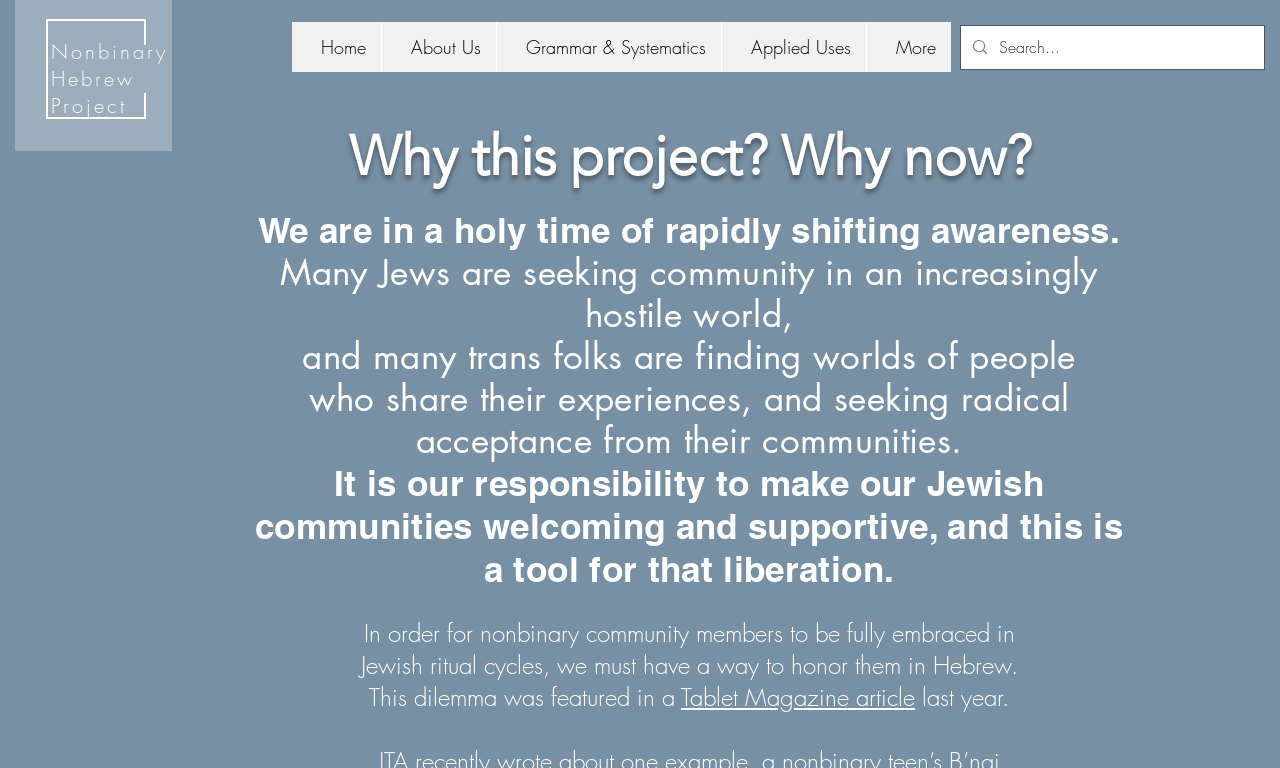Please provide a detailed answer to the question below based on the screenshot: 
What is the goal of the project?

The webpage states that the project aims to make Jewish communities welcoming and supportive of nonbinary individuals, and that it is a tool for liberation. This suggests that the goal of the project is to create a more inclusive and accepting environment for nonbinary individuals in Jewish communities.